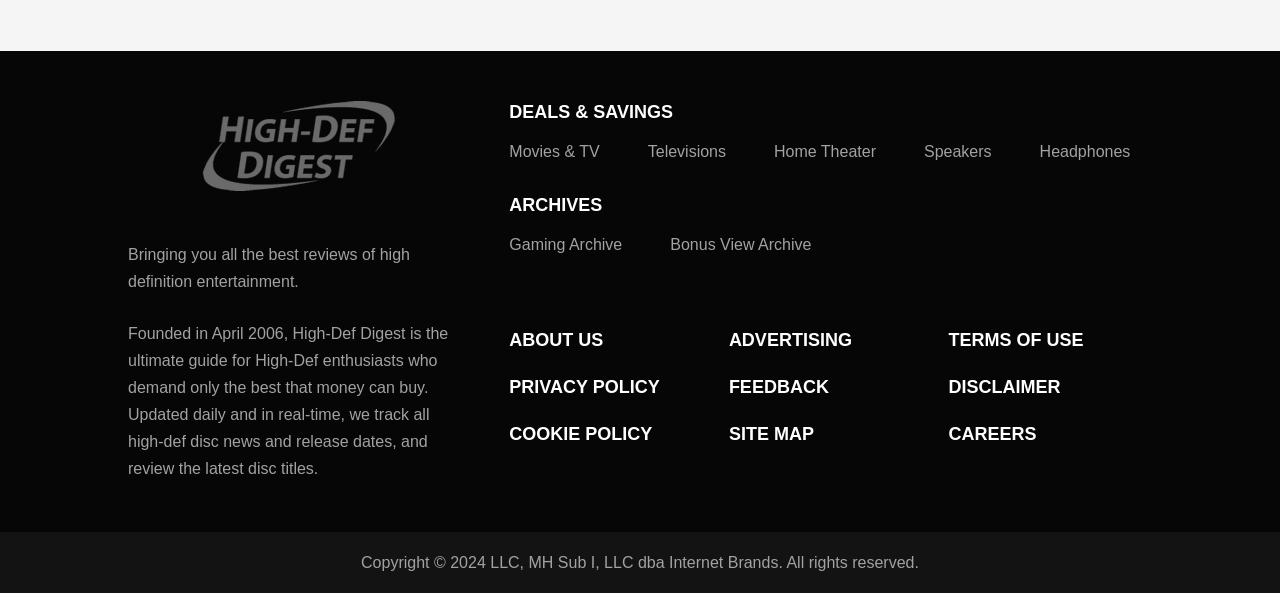For the given element description Advertising, determine the bounding box coordinates of the UI element. The coordinates should follow the format (top-left x, top-left y, bottom-right x, bottom-right y) and be within the range of 0 to 1.

[0.398, 0.772, 0.494, 0.851]